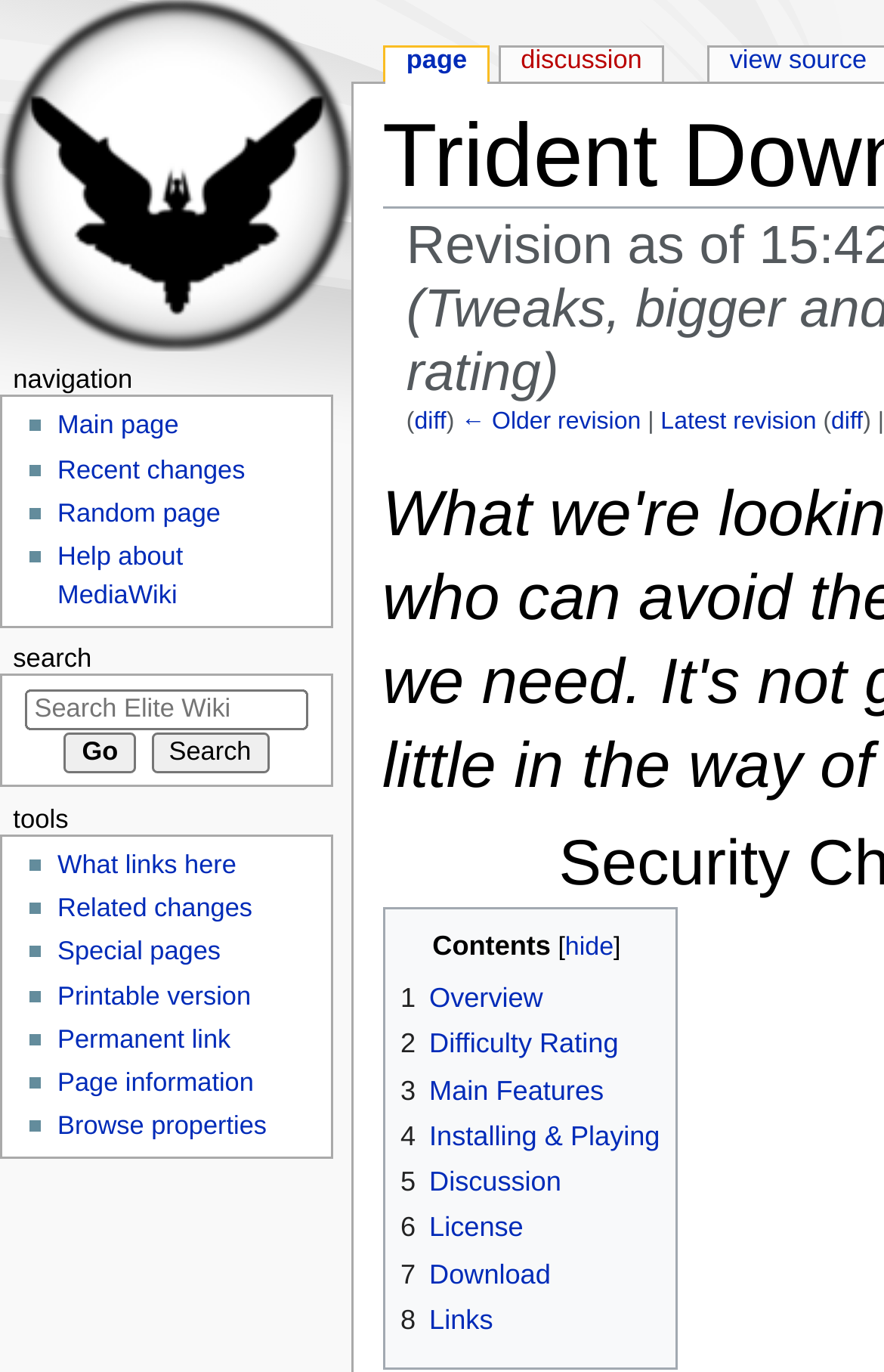How many links are there in the 'Contents' section? Using the information from the screenshot, answer with a single word or phrase.

8